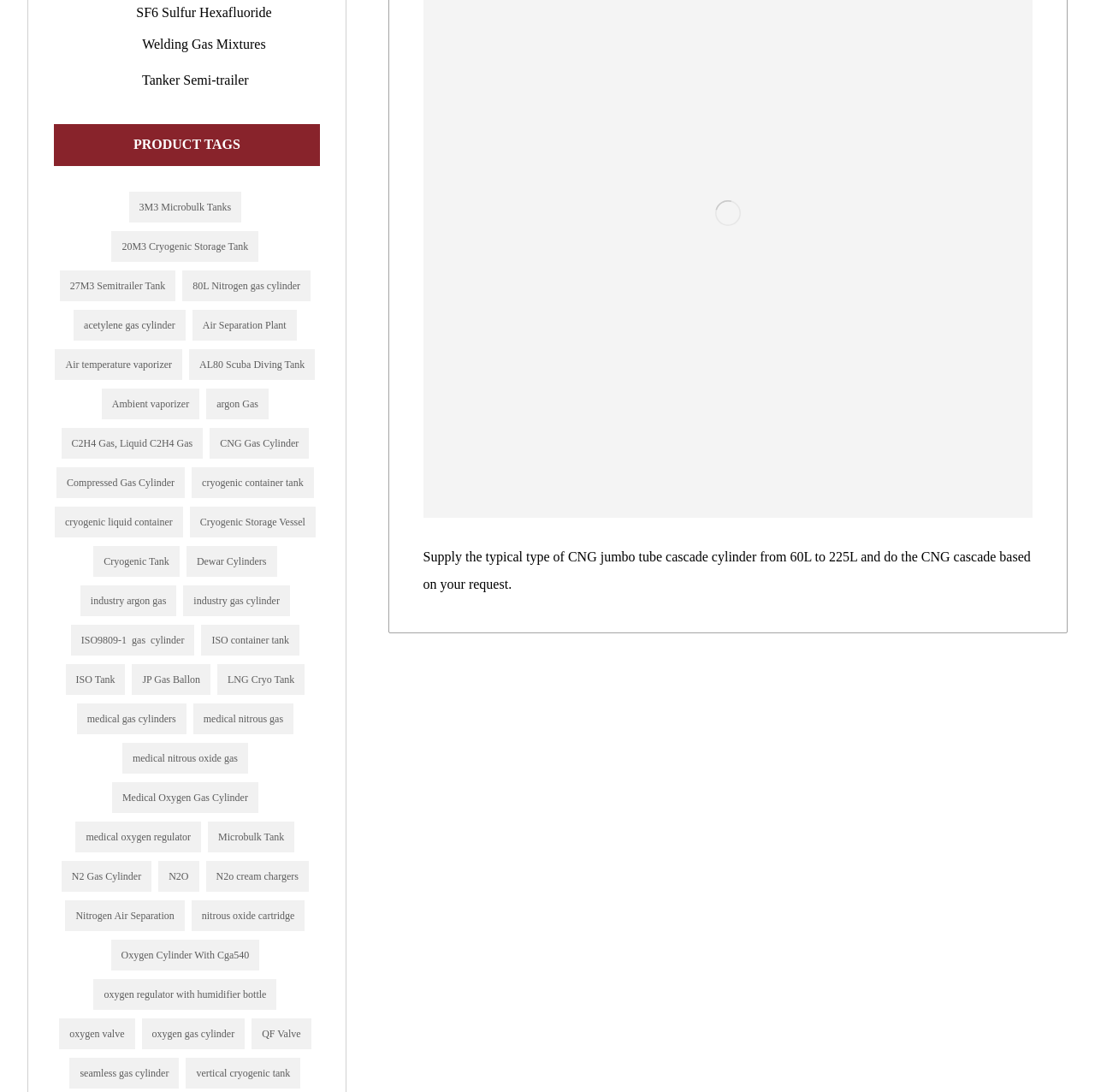Respond to the question below with a single word or phrase: Is there a product related to scuba diving on this webpage?

Yes